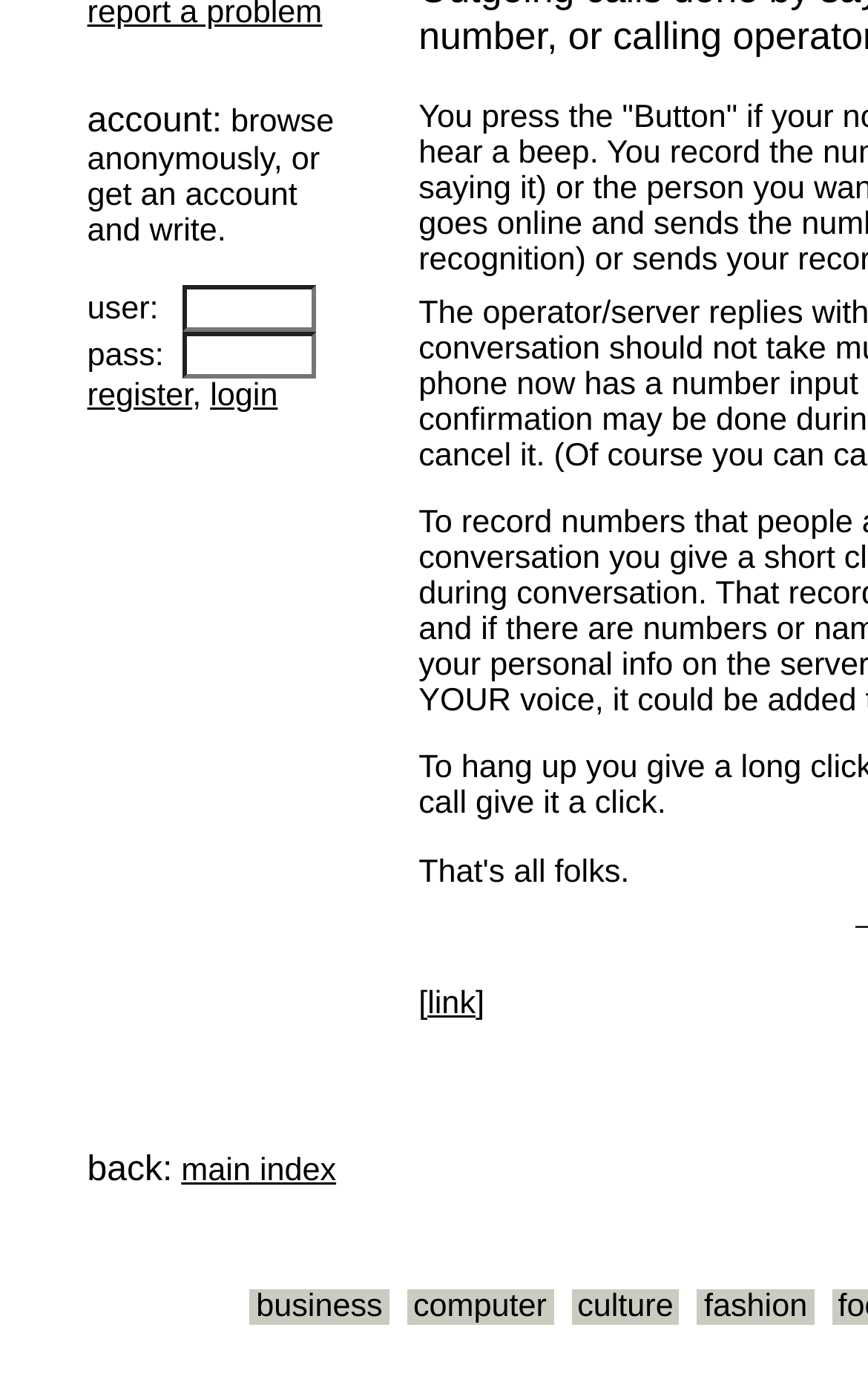Given the following UI element description: "computer", find the bounding box coordinates in the webpage screenshot.

[0.469, 0.931, 0.637, 0.956]